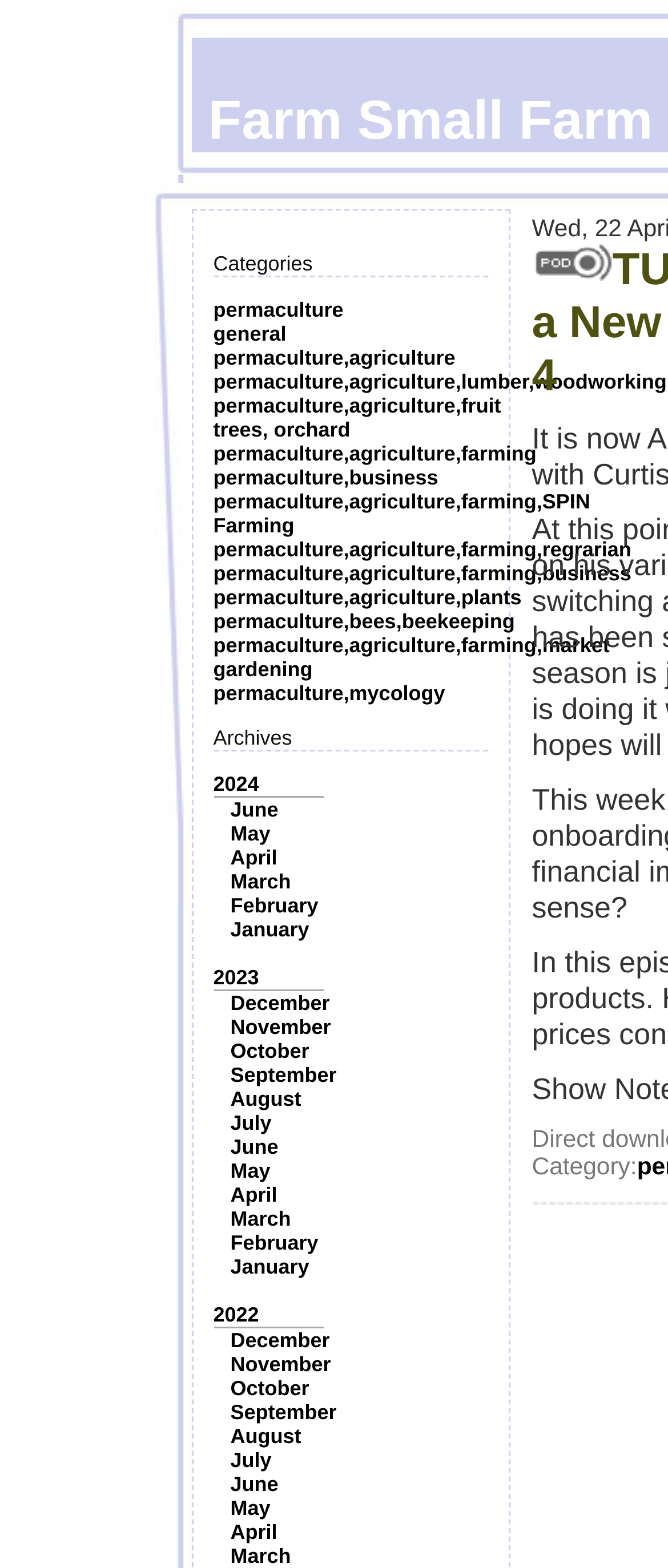What is the most recent month listed in the archives?
Can you offer a detailed and complete answer to this question?

I looked at the links under the 'Archives' static text and found that the most recent month listed is June, which is linked multiple times, indicating that there are multiple posts in June.